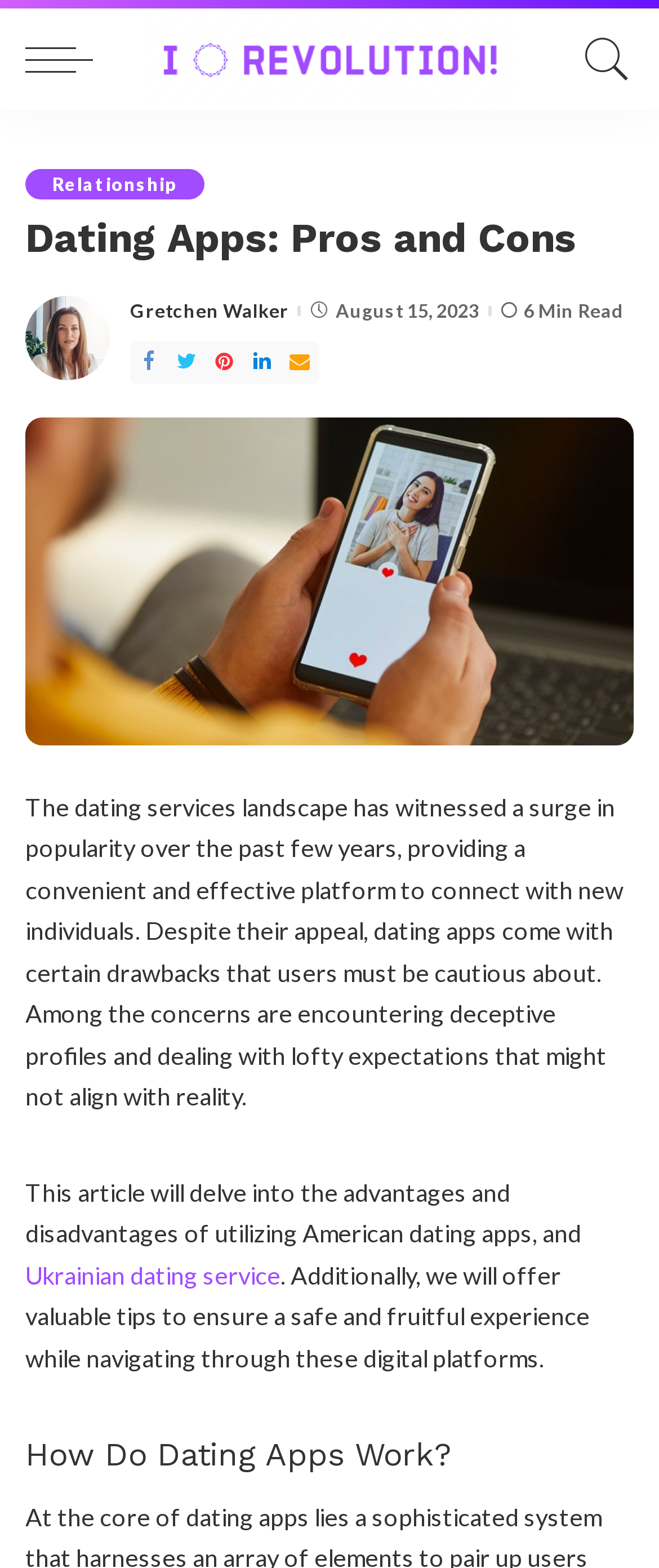What is the topic of the article?
Look at the screenshot and provide an in-depth answer.

The topic of the article can be inferred by looking at the heading 'Dating Apps: Pros and Cons' and the static text 'The dating services landscape has witnessed a surge in popularity over the past few years, providing a convenient and effective platform to connect with new individuals.' which is located below the heading.